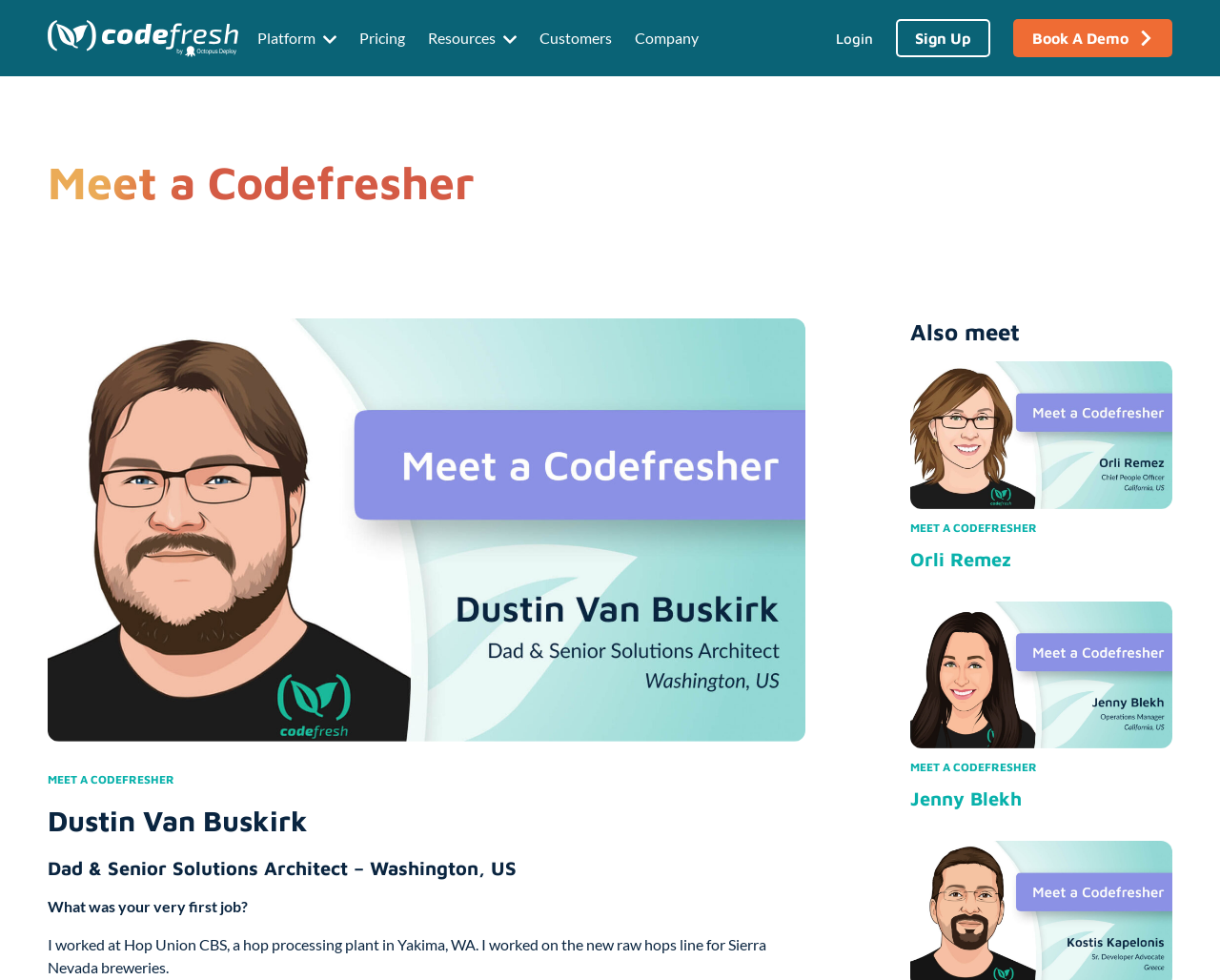Calculate the bounding box coordinates of the UI element given the description: "MEET A CODEFRESHER Orli Remez".

[0.746, 0.369, 0.961, 0.582]